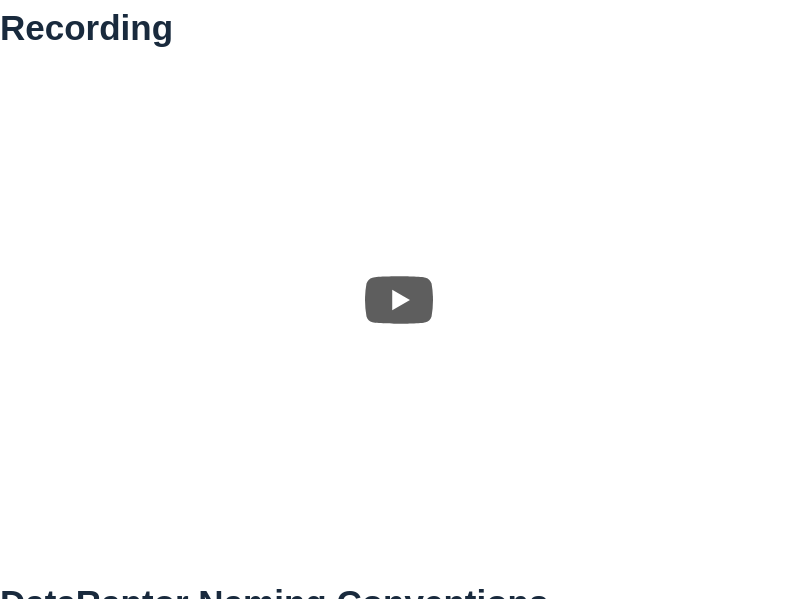What is the topic of the section below the video player?
Please use the image to deliver a detailed and complete answer.

The topic of the section below the video player is 'DataRaptor Naming Conventions' because the caption explicitly mentions it as a section title, suggesting that it provides guidelines on how to properly name DataRaptors within Salesforce.